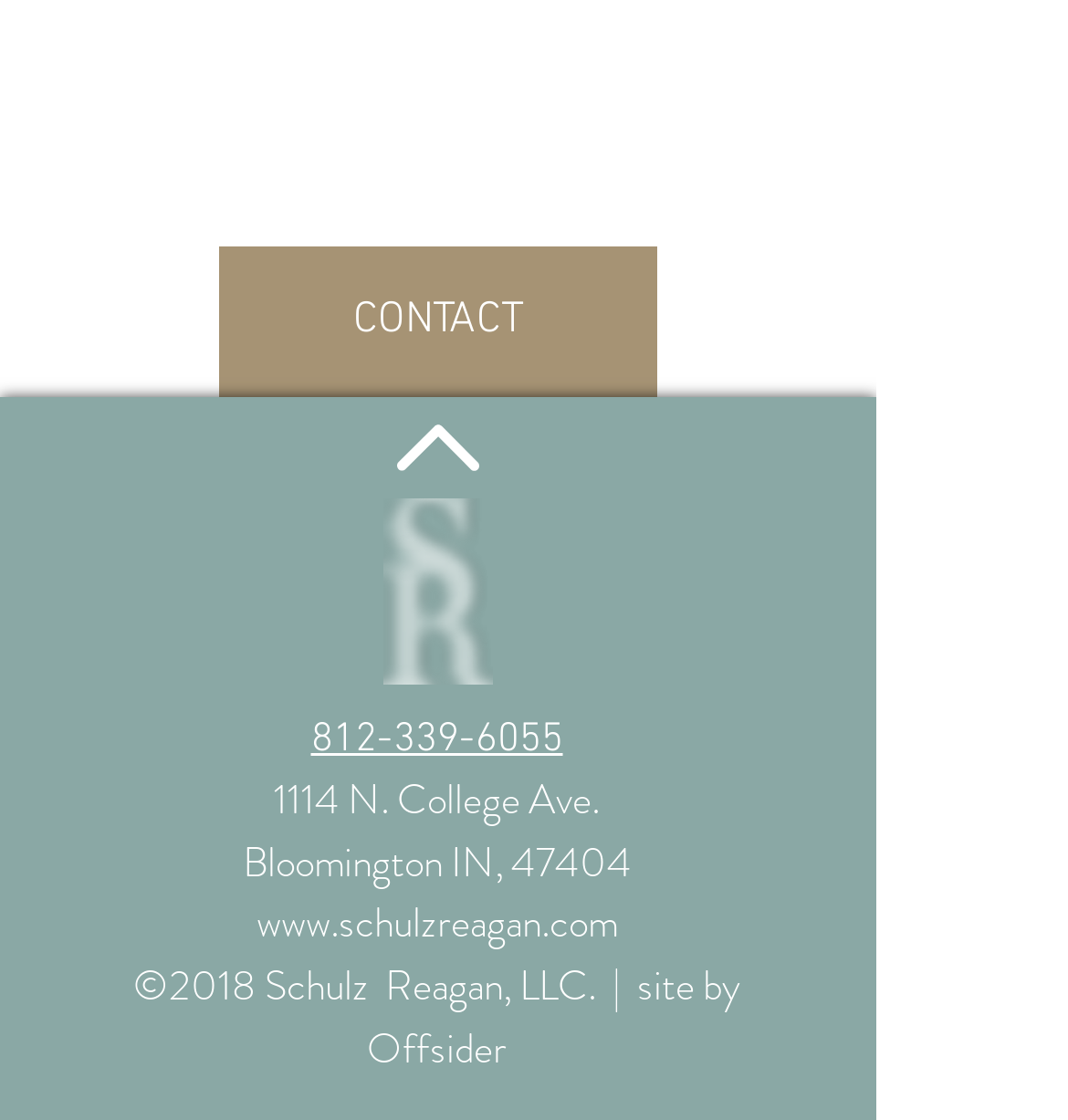Determine the bounding box coordinates for the UI element with the following description: "www.schulzreagan.com". The coordinates should be four float numbers between 0 and 1, represented as [left, top, right, bottom].

[0.24, 0.798, 0.578, 0.851]